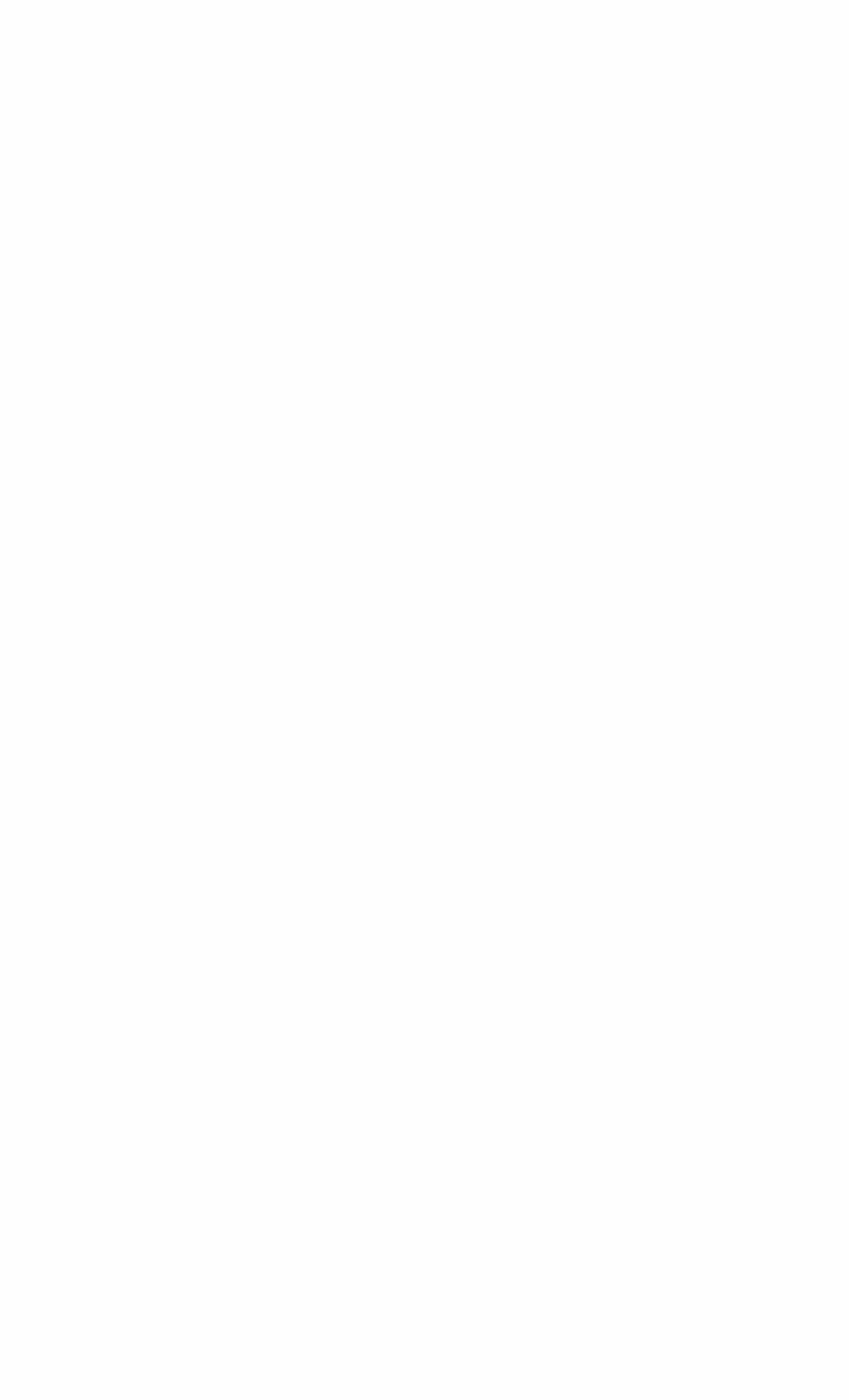Please determine the bounding box of the UI element that matches this description: More Info. The coordinates should be given as (top-left x, top-left y, bottom-right x, bottom-right y), with all values between 0 and 1.

[0.417, 0.14, 0.583, 0.165]